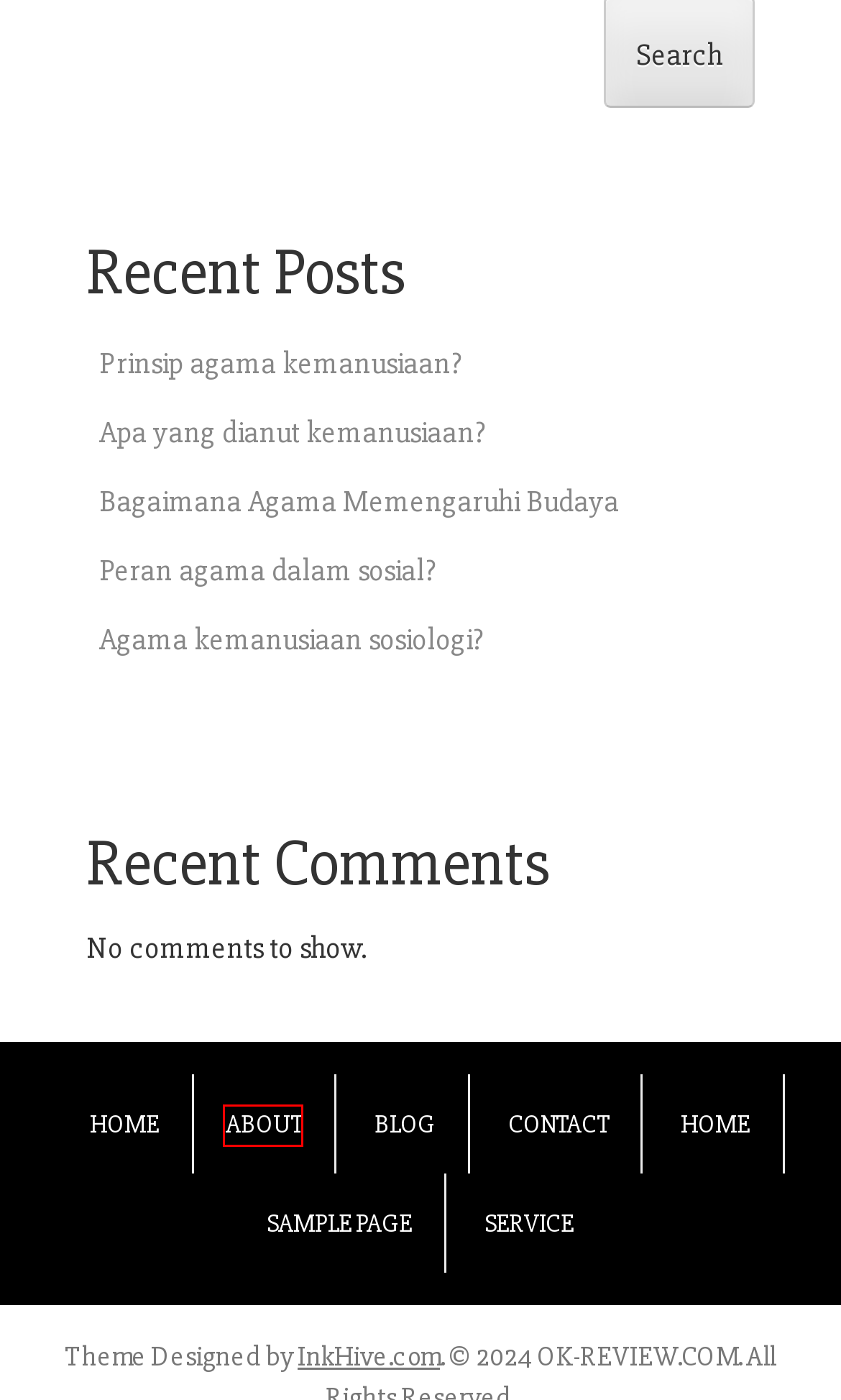A screenshot of a webpage is given, marked with a red bounding box around a UI element. Please select the most appropriate webpage description that fits the new page after clicking the highlighted element. Here are the candidates:
A. Contact - OK-REVIEW.COM
B. Blog - OK-REVIEW.COM
C. Sample Page - OK-REVIEW.COM
D. Agama kemanusiaan sosiologi? - OK-REVIEW.COM
E. About - OK-REVIEW.COM
F. Prinsip agama kemanusiaan? - OK-REVIEW.COM
G. Service - OK-REVIEW.COM
H. Apa yang dianut kemanusiaan? - OK-REVIEW.COM

E